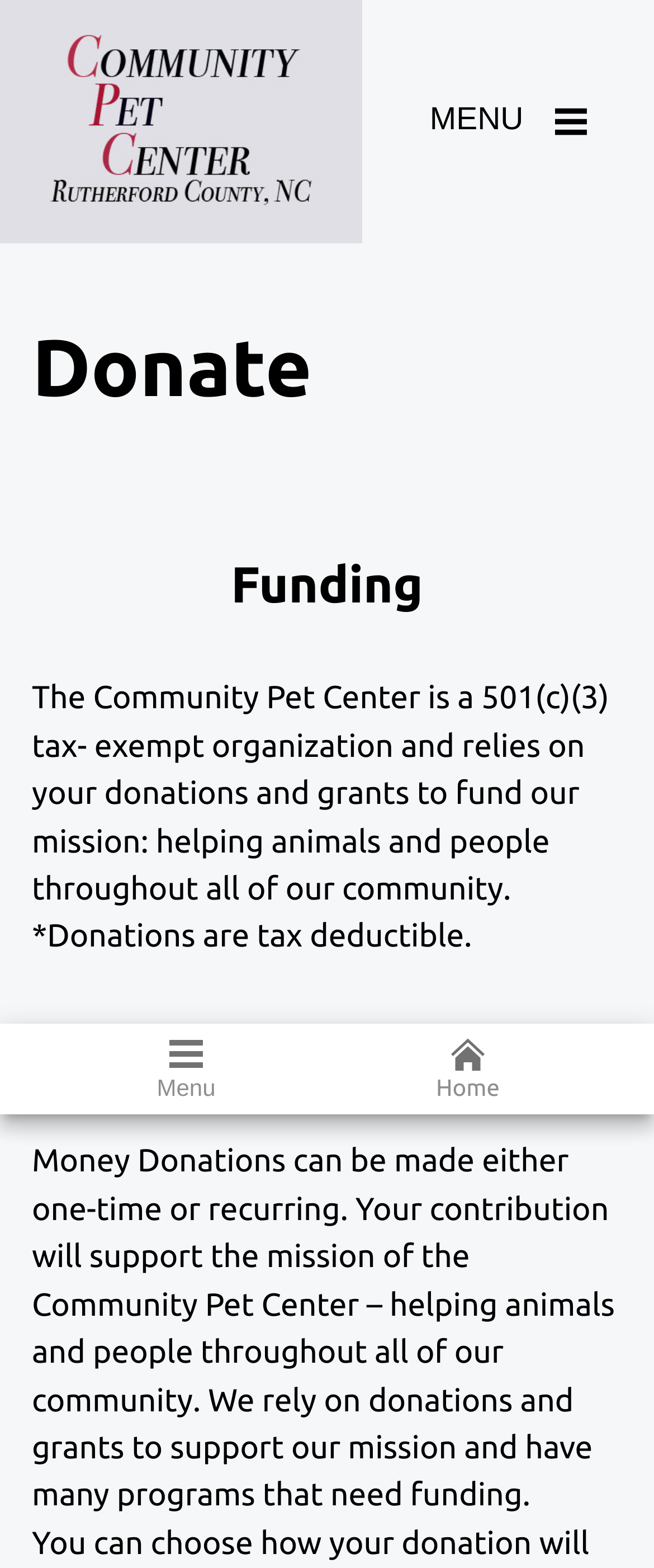What is the purpose of monetary donations?
Answer briefly with a single word or phrase based on the image.

Support the mission